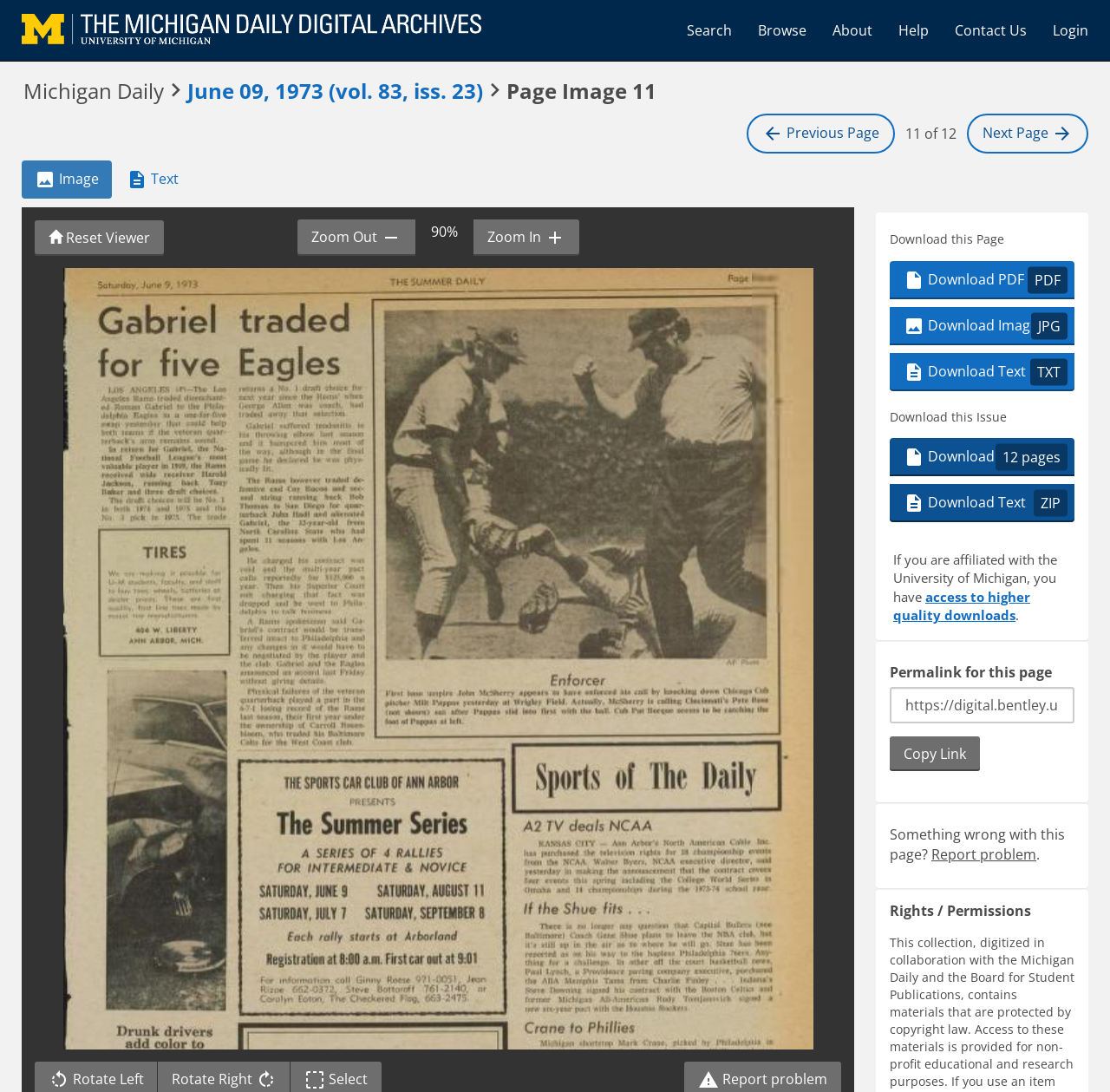What is the orientation of the tablist?
Use the information from the screenshot to give a comprehensive response to the question.

The tablist has a horizontal orientation, which can be determined by examining the bounding box coordinates of the tablist and its child elements.